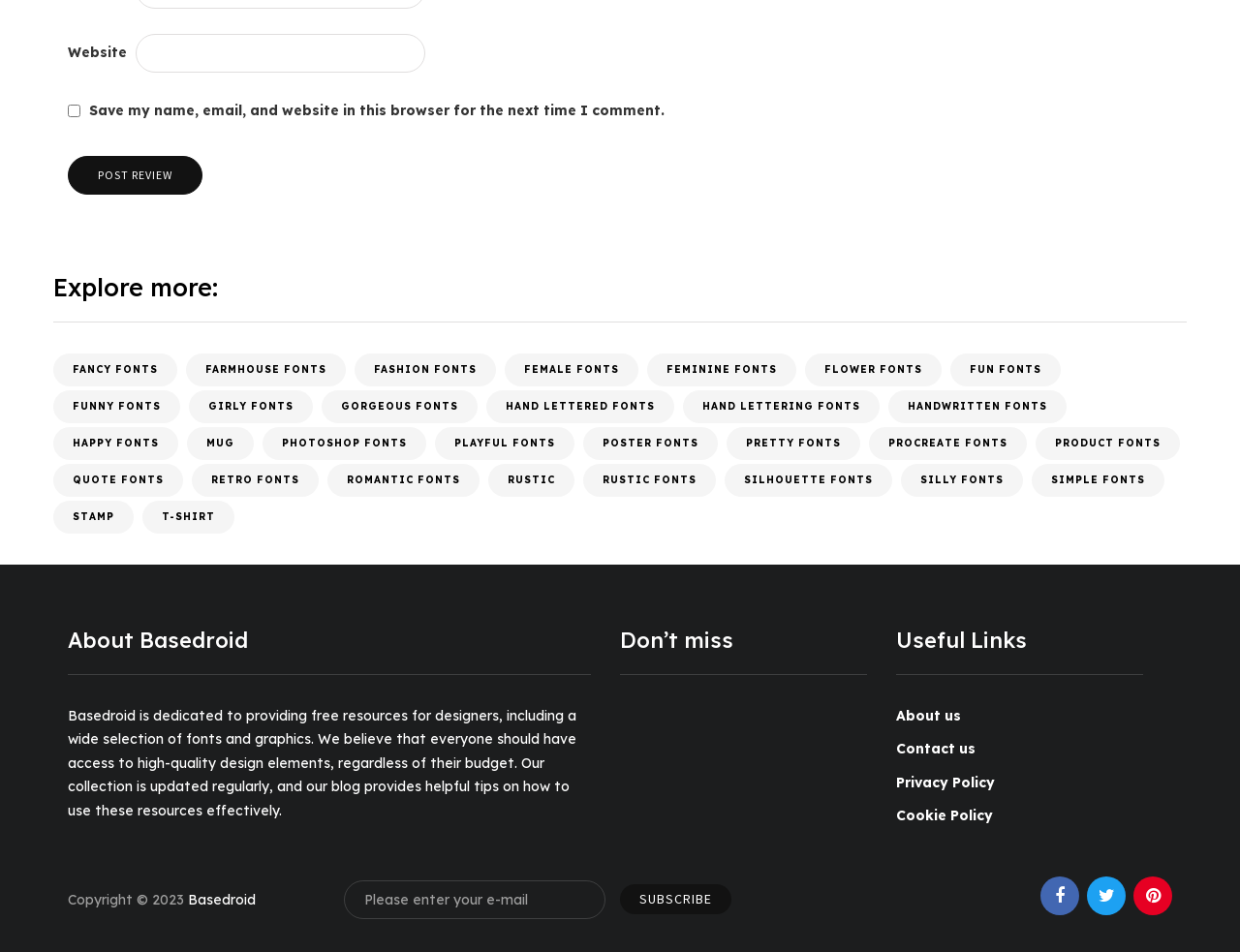Highlight the bounding box coordinates of the element that should be clicked to carry out the following instruction: "Click the 'FILTERS' button". The coordinates must be given as four float numbers ranging from 0 to 1, i.e., [left, top, right, bottom].

None